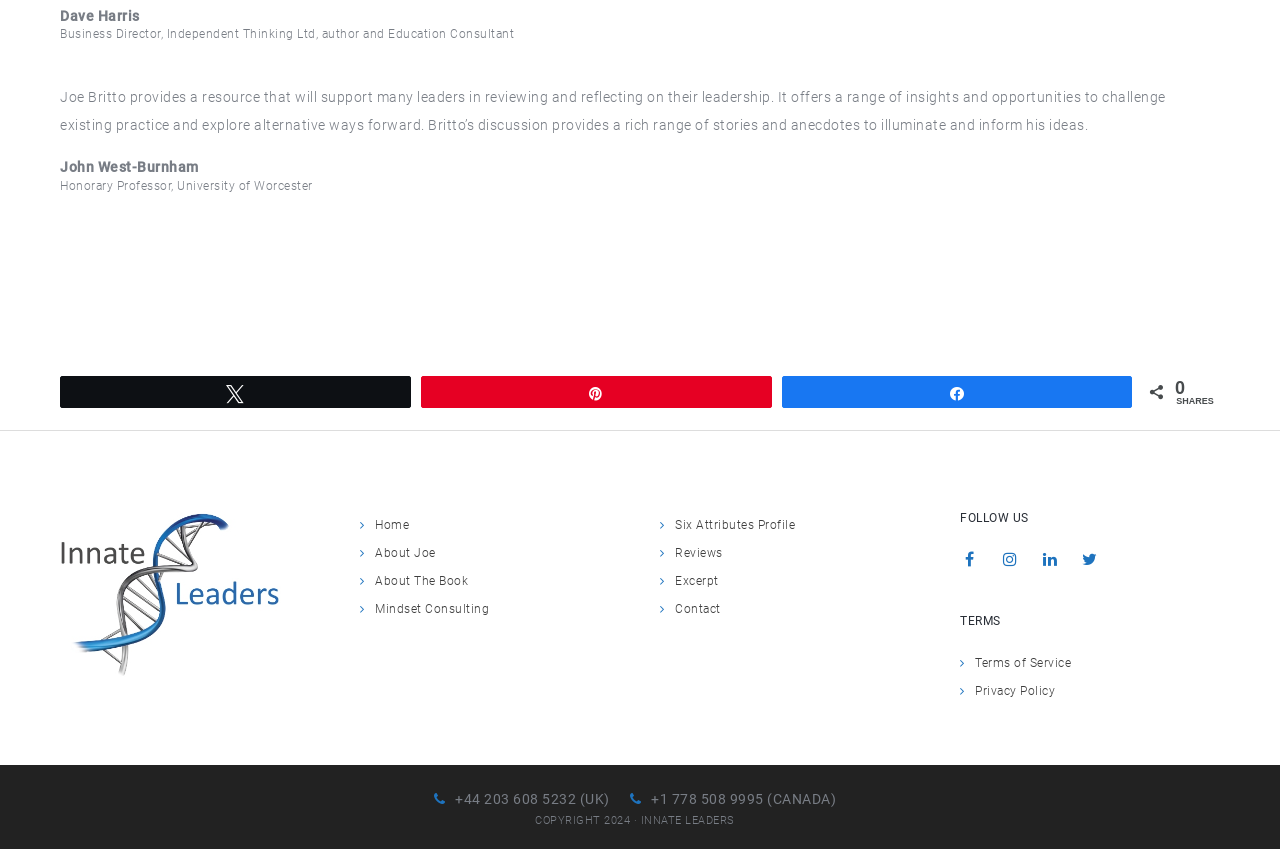Can you provide the bounding box coordinates for the element that should be clicked to implement the instruction: "Click on the 'Tweet' link"?

[0.048, 0.443, 0.32, 0.479]